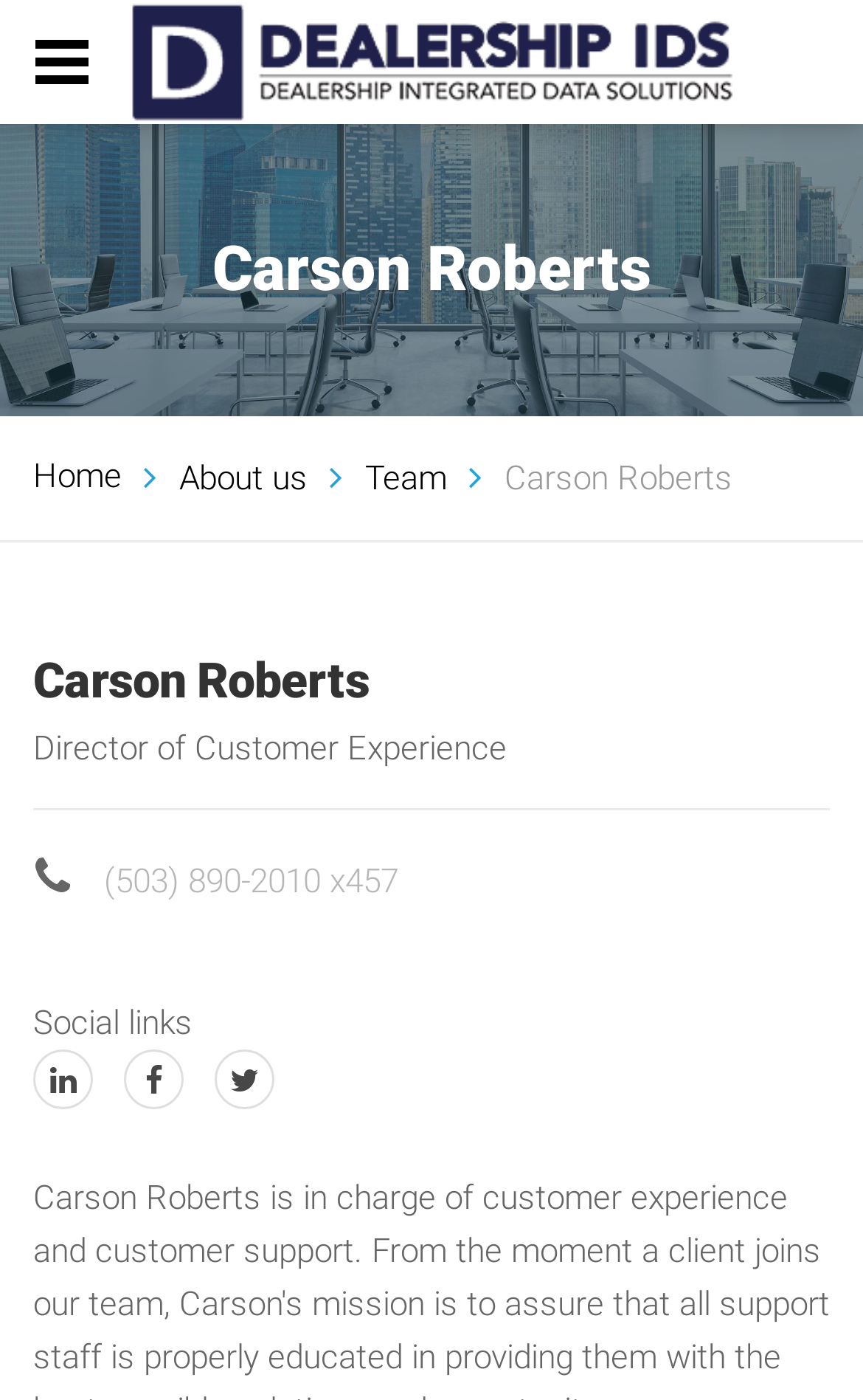What is the email label on the page?
Use the image to answer the question with a single word or phrase.

E-mail